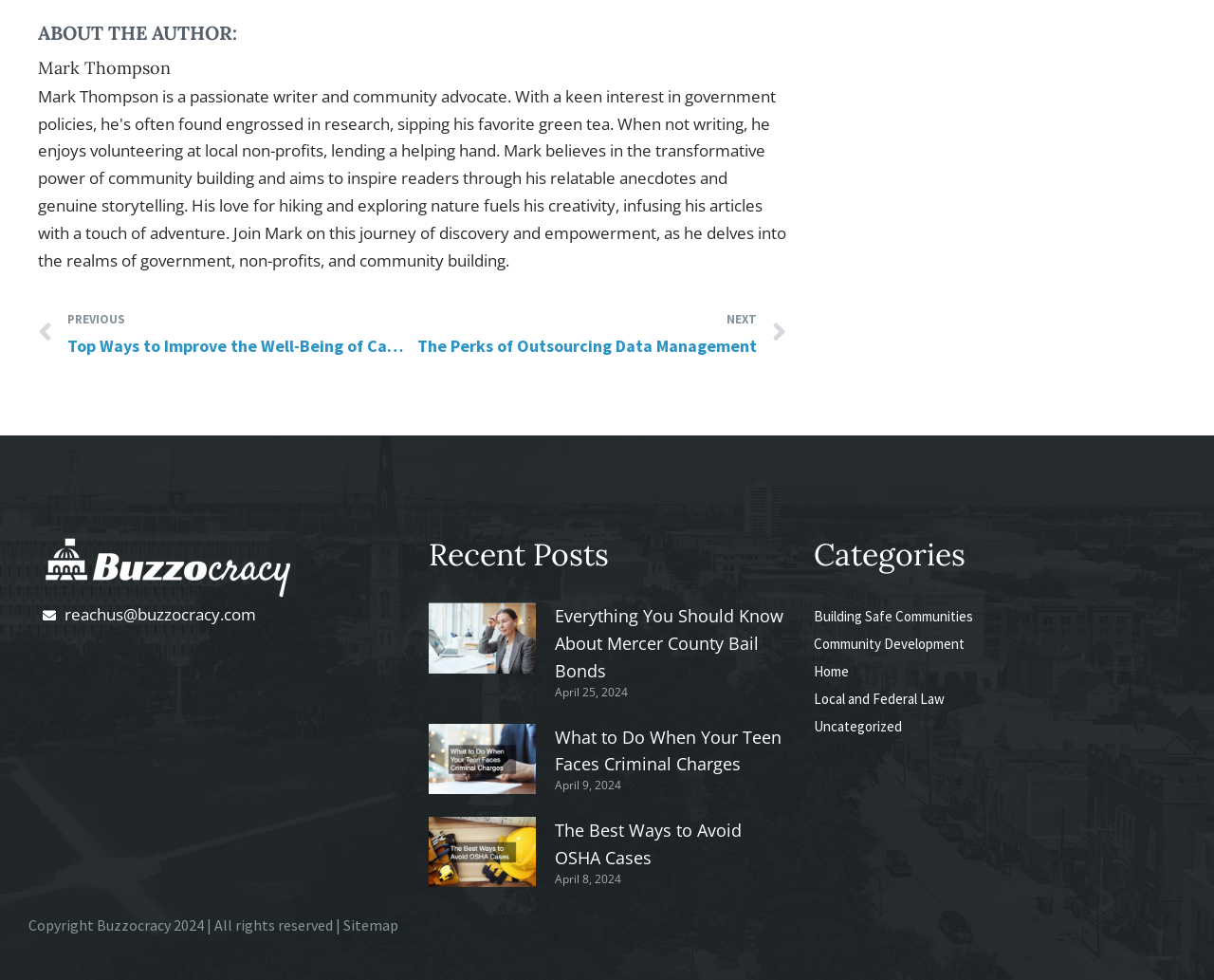What is the email address provided on the webpage?
Craft a detailed and extensive response to the question.

The email address is mentioned in the StaticText element 'reachus@buzzocracy.com' located below the 'buzzocracy-logo' image.